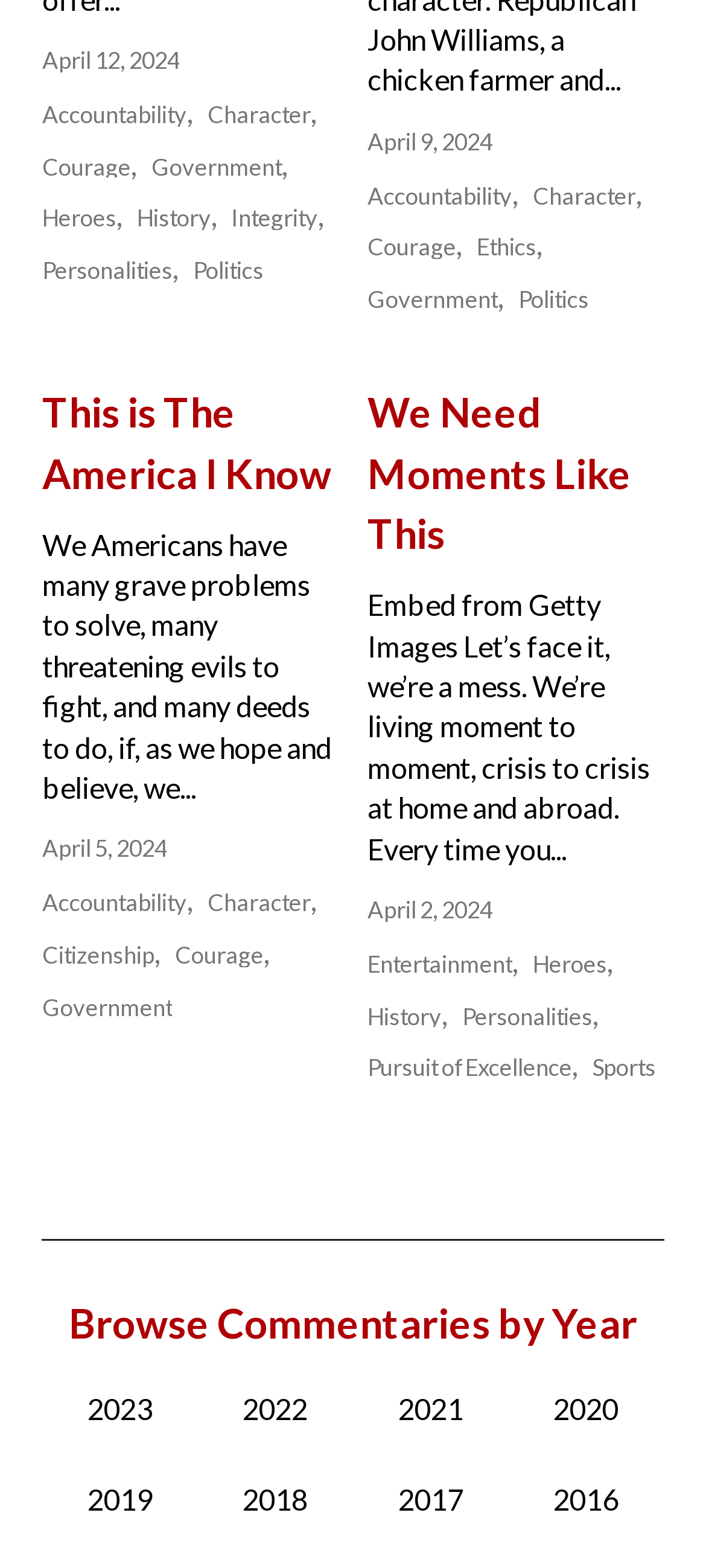Provide the bounding box coordinates of the area you need to click to execute the following instruction: "View commentaries from 2019".

[0.06, 0.928, 0.28, 0.985]